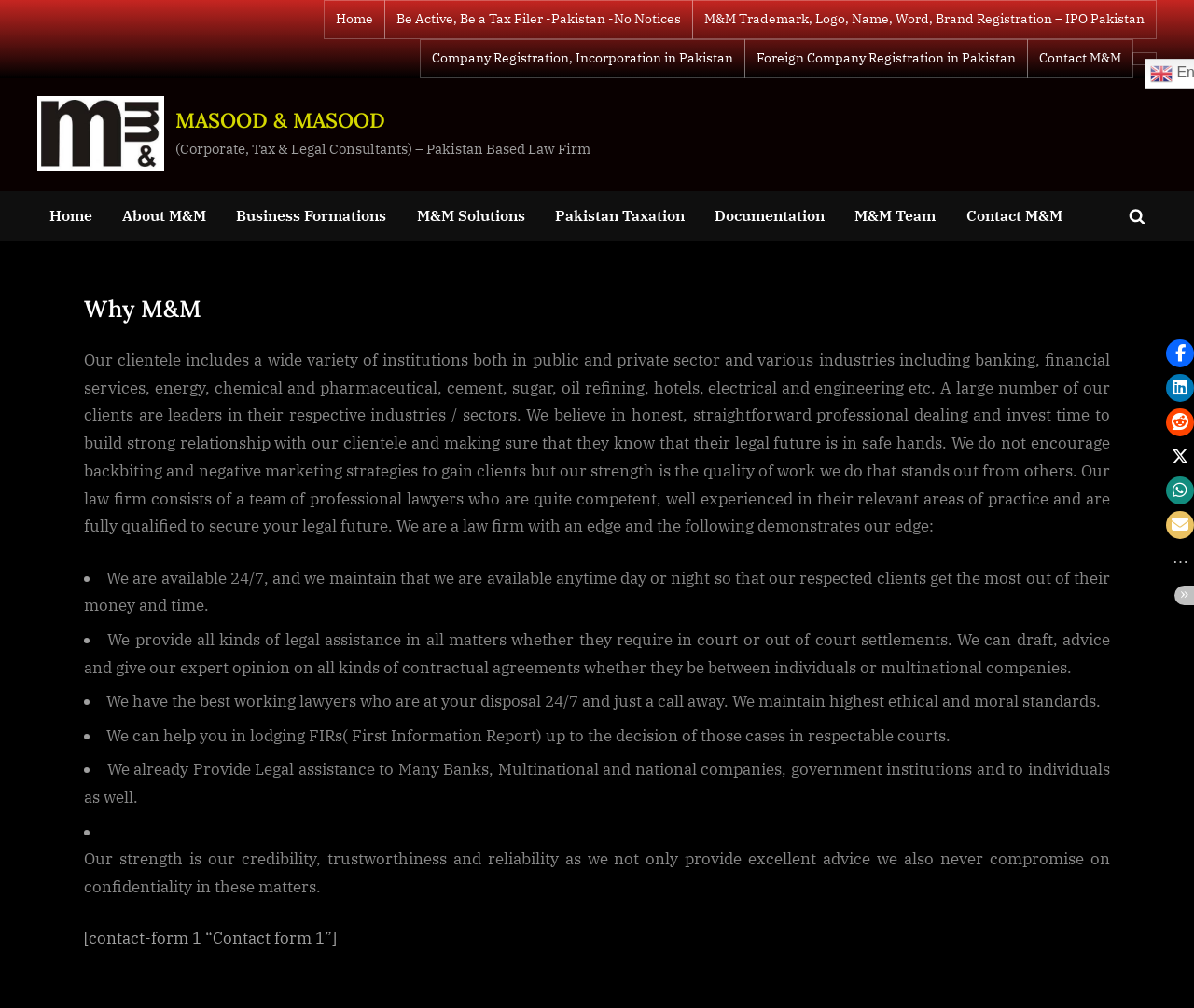Find and indicate the bounding box coordinates of the region you should select to follow the given instruction: "Click on the Share on Facebook button".

[0.977, 0.337, 1.0, 0.365]